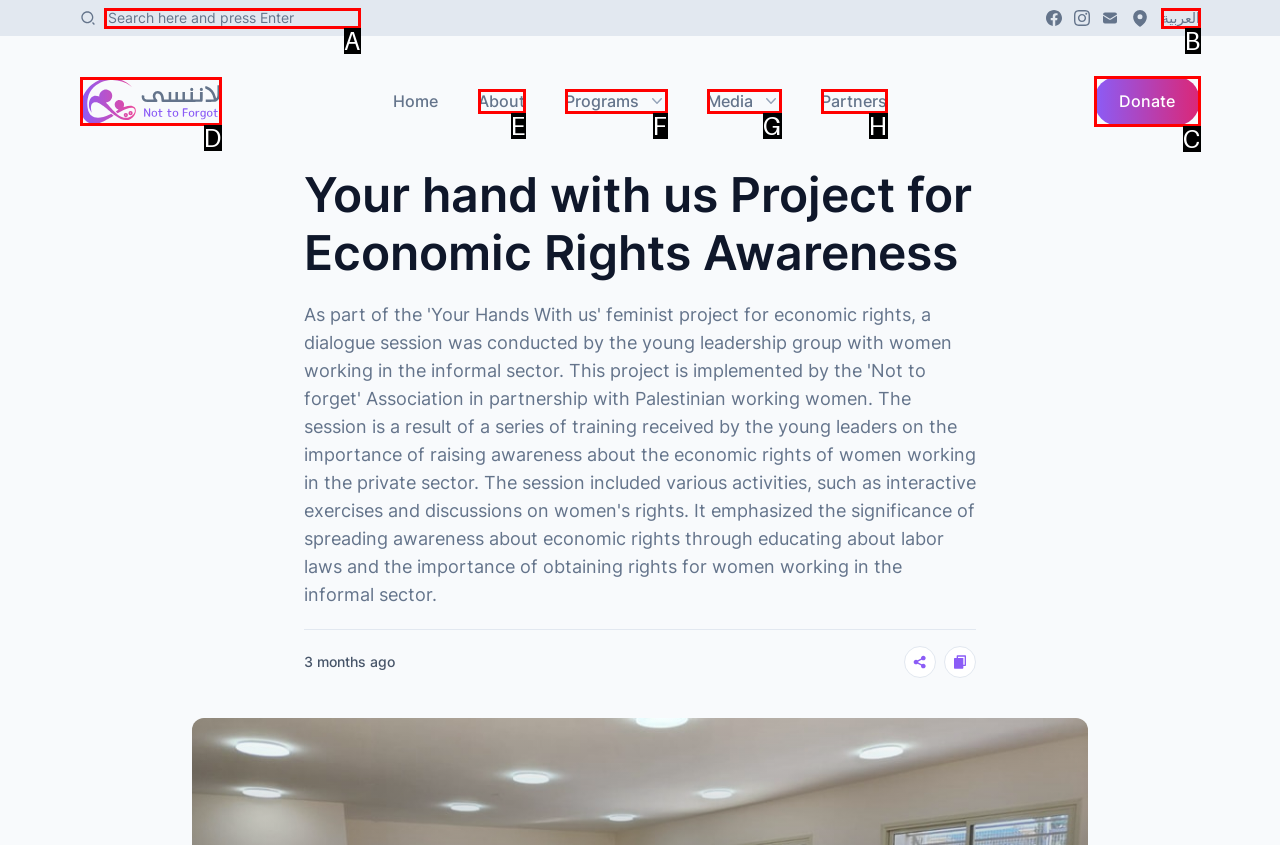Match the description: Not To Forgot to the correct HTML element. Provide the letter of your choice from the given options.

D